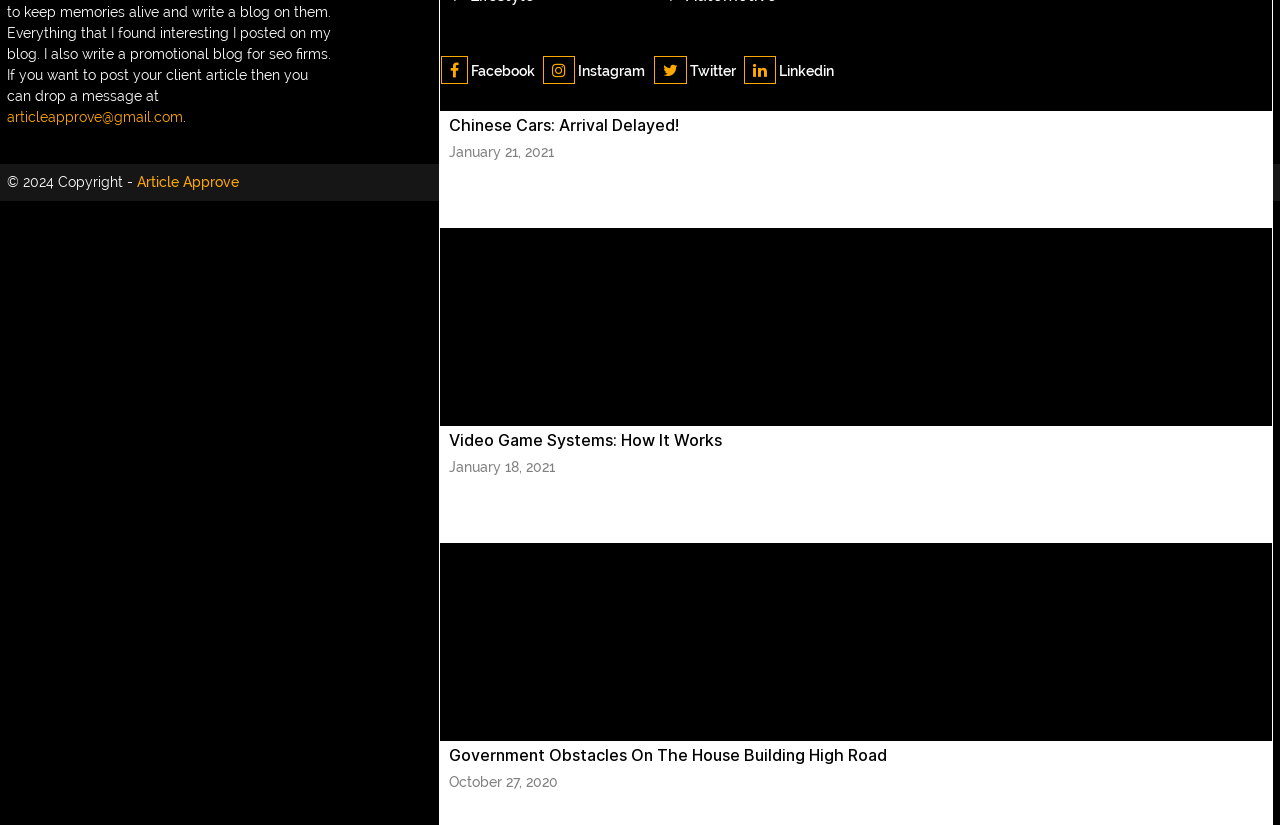Please identify the bounding box coordinates of the clickable area that will allow you to execute the instruction: "Contact via 'articleapprove@gmail.com'".

[0.005, 0.132, 0.143, 0.151]